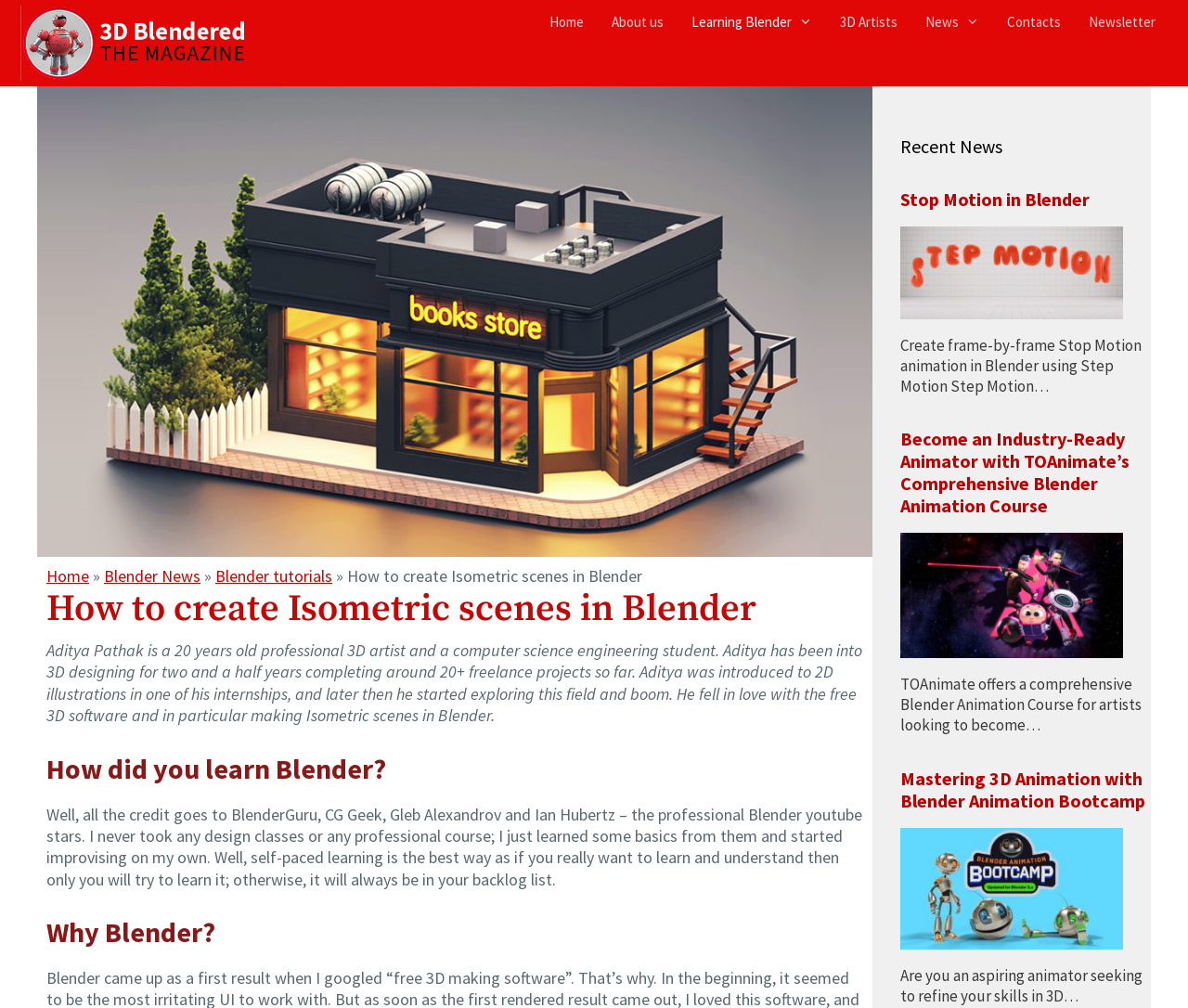Find the bounding box coordinates for the area that should be clicked to accomplish the instruction: "Click on the 'Chiro Practicat Magill' link".

None